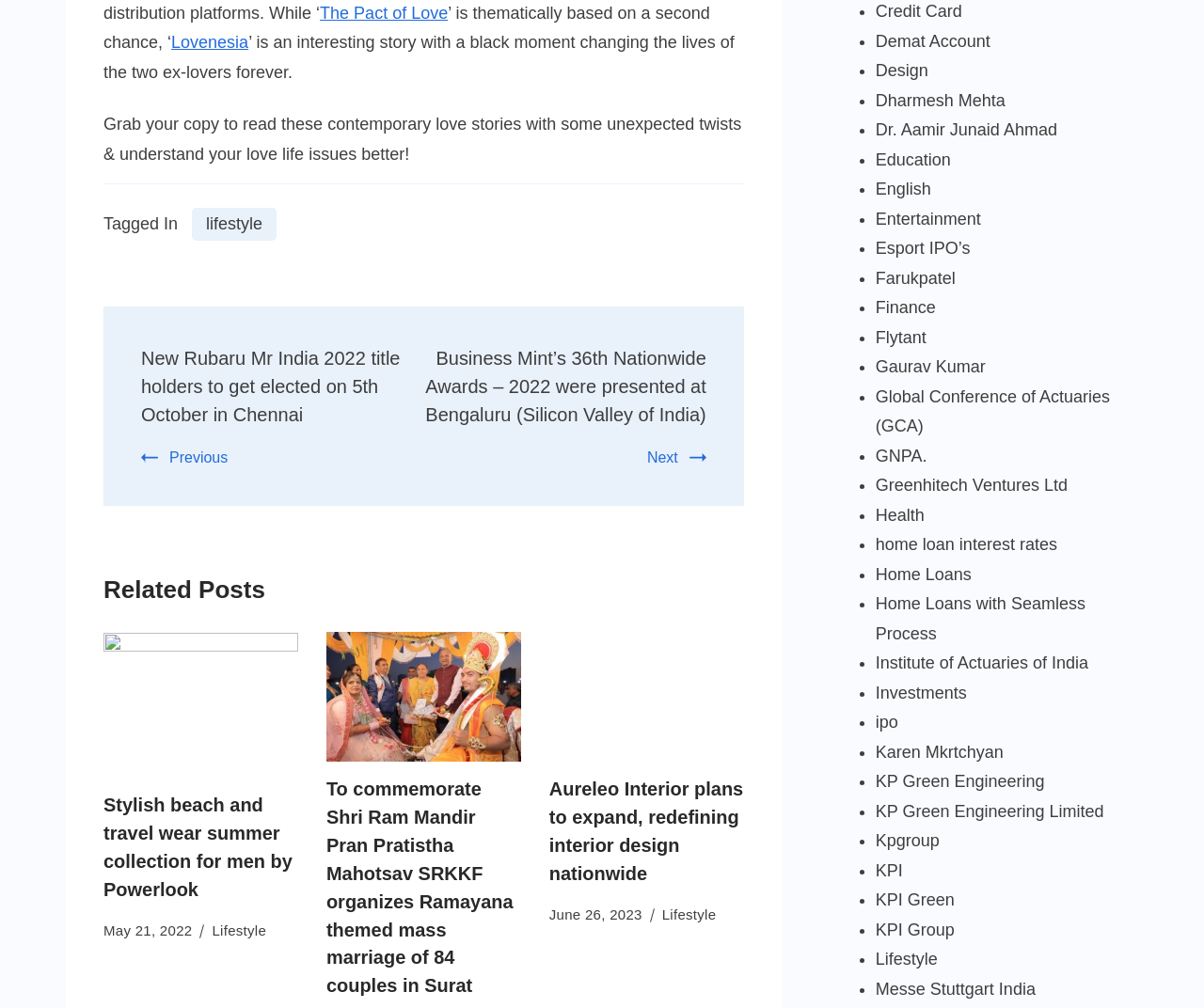Please determine the bounding box coordinates of the element to click on in order to accomplish the following task: "View 'Stylish beach and travel wear summer collection for men by Powerlook'". Ensure the coordinates are four float numbers ranging from 0 to 1, i.e., [left, top, right, bottom].

[0.086, 0.788, 0.243, 0.893]